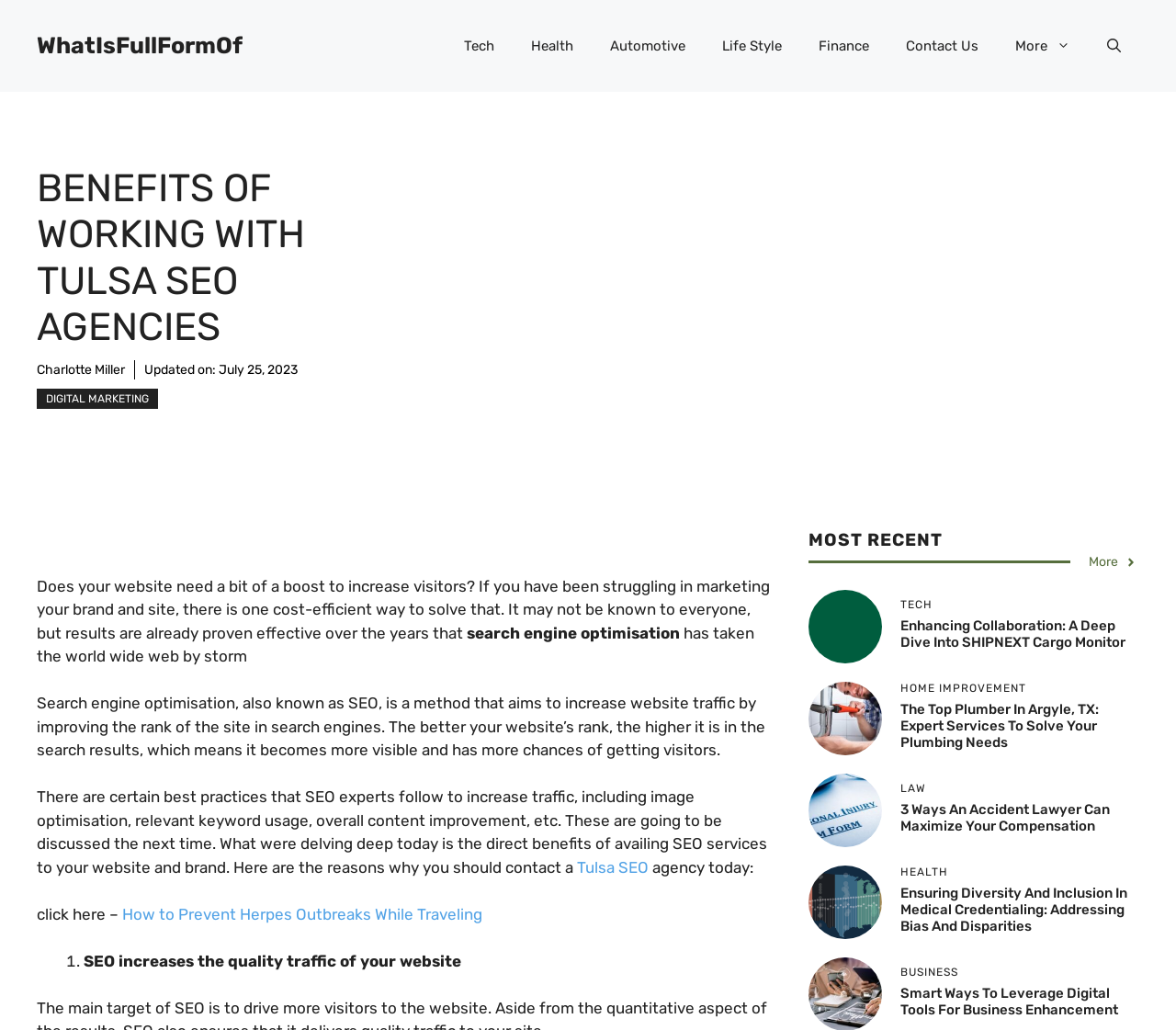What is the category of the article 'Enhancing Collaboration: A Deep Dive Into SHIPNEXT Cargo Monitor'?
Craft a detailed and extensive response to the question.

Based on the webpage structure, the article 'Enhancing Collaboration: A Deep Dive Into SHIPNEXT Cargo Monitor' is categorized under TECH, which is one of the categories listed on the webpage.